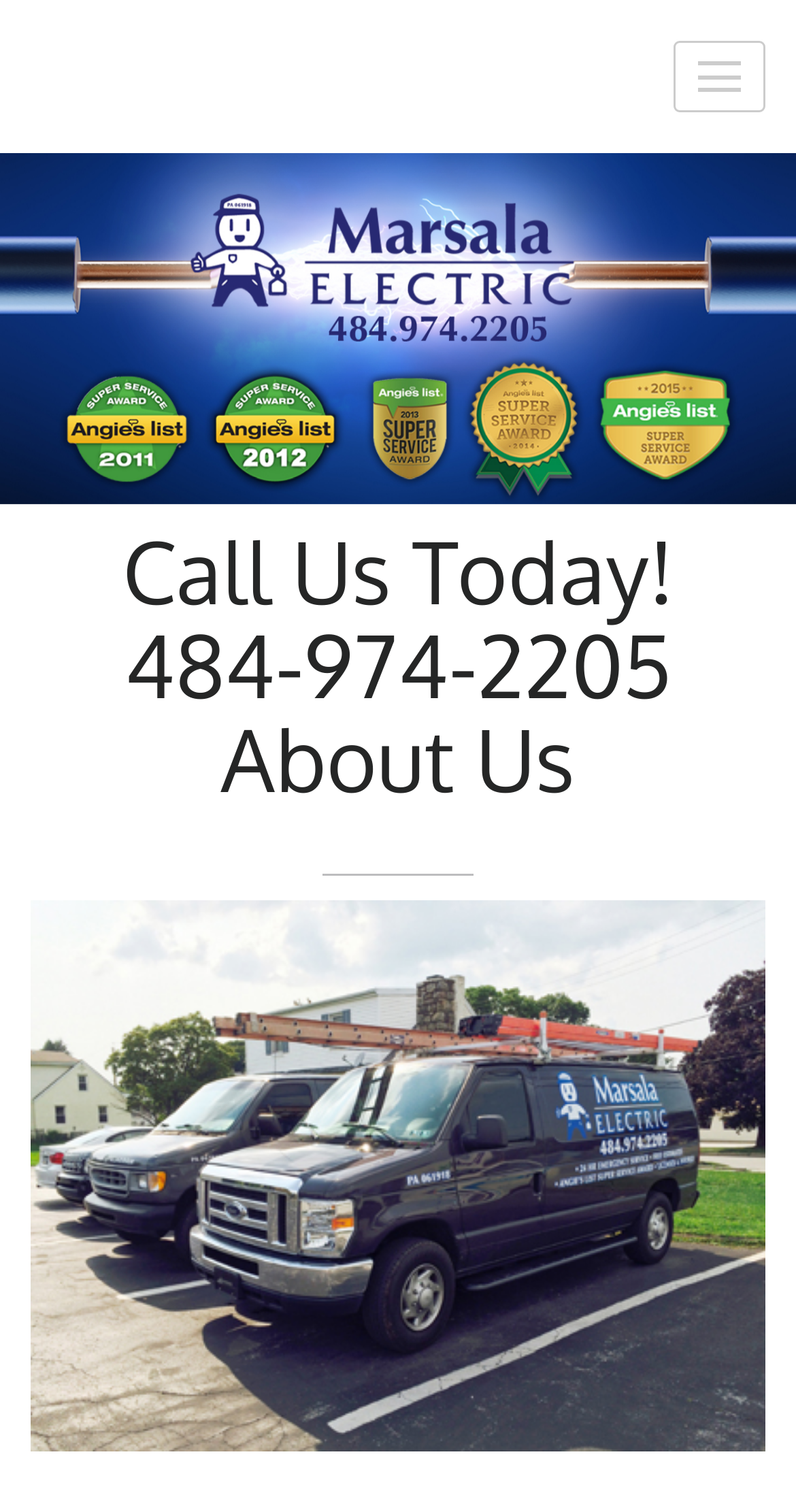What type of services does Marsala Electric provide?
Look at the image and answer with only one word or phrase.

Residential Services